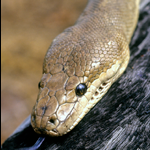Provide a thorough description of the image presented.

This captivating image showcases an Olive Python, a native species found in Australia. The close-up reveals the intricate patterns and texture of its scales, highlighting the python's striking appearance. Known for their impressive size and powerful constricting abilities, Olive Pythons inhabit a range of environments, from lush rainforests to arid regions. This particular shot captures the python’s facial features vividly, emphasizing its keen, observant eyes. Olive Pythons are non-venomous and play an essential role in their ecosystem as both predators and prey, contributing to the rich biodiversity of Australia.